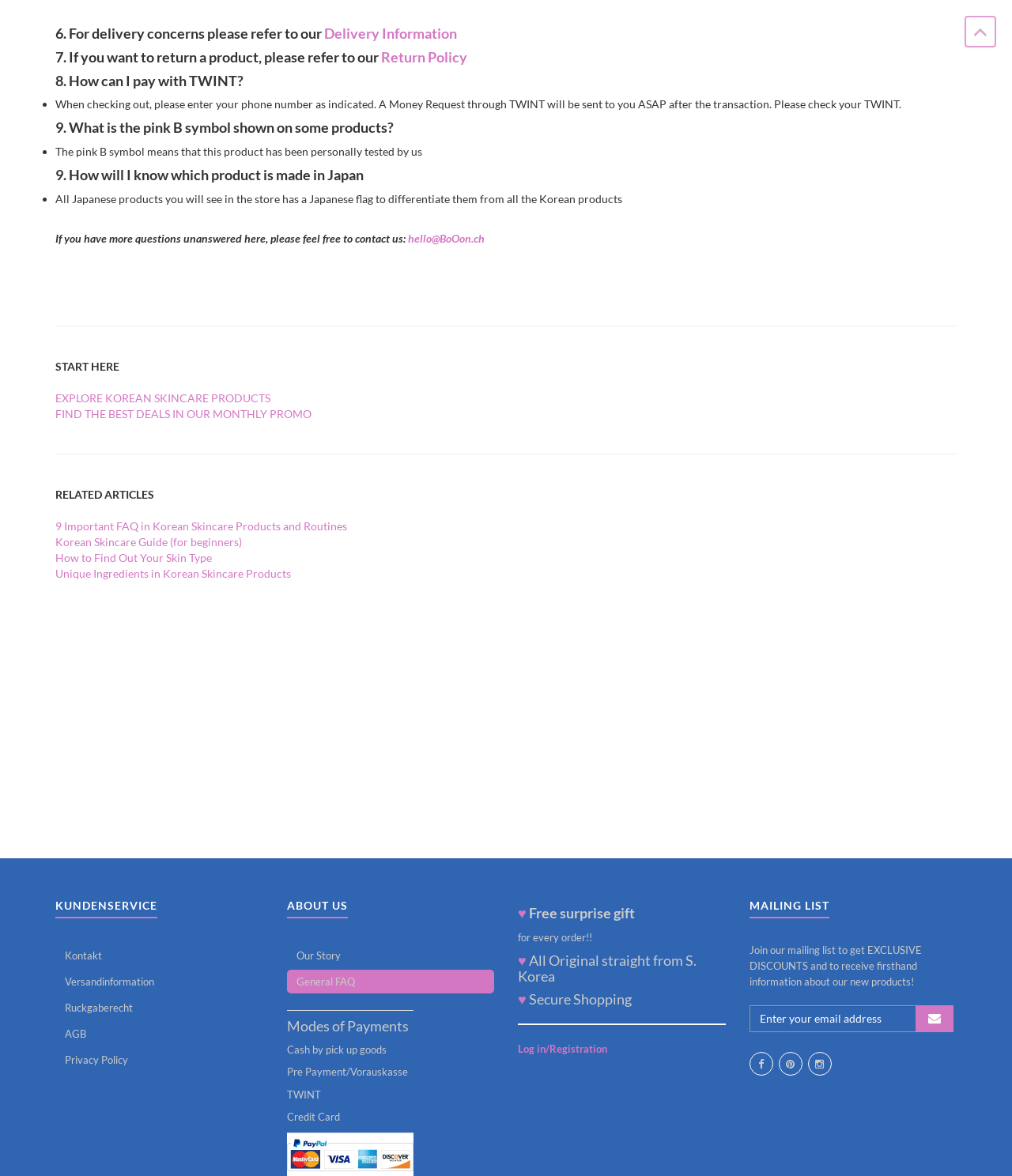Extract the bounding box for the UI element that matches this description: "EXPLORE KOREAN SKINCARE PRODUCTS".

[0.055, 0.333, 0.27, 0.344]